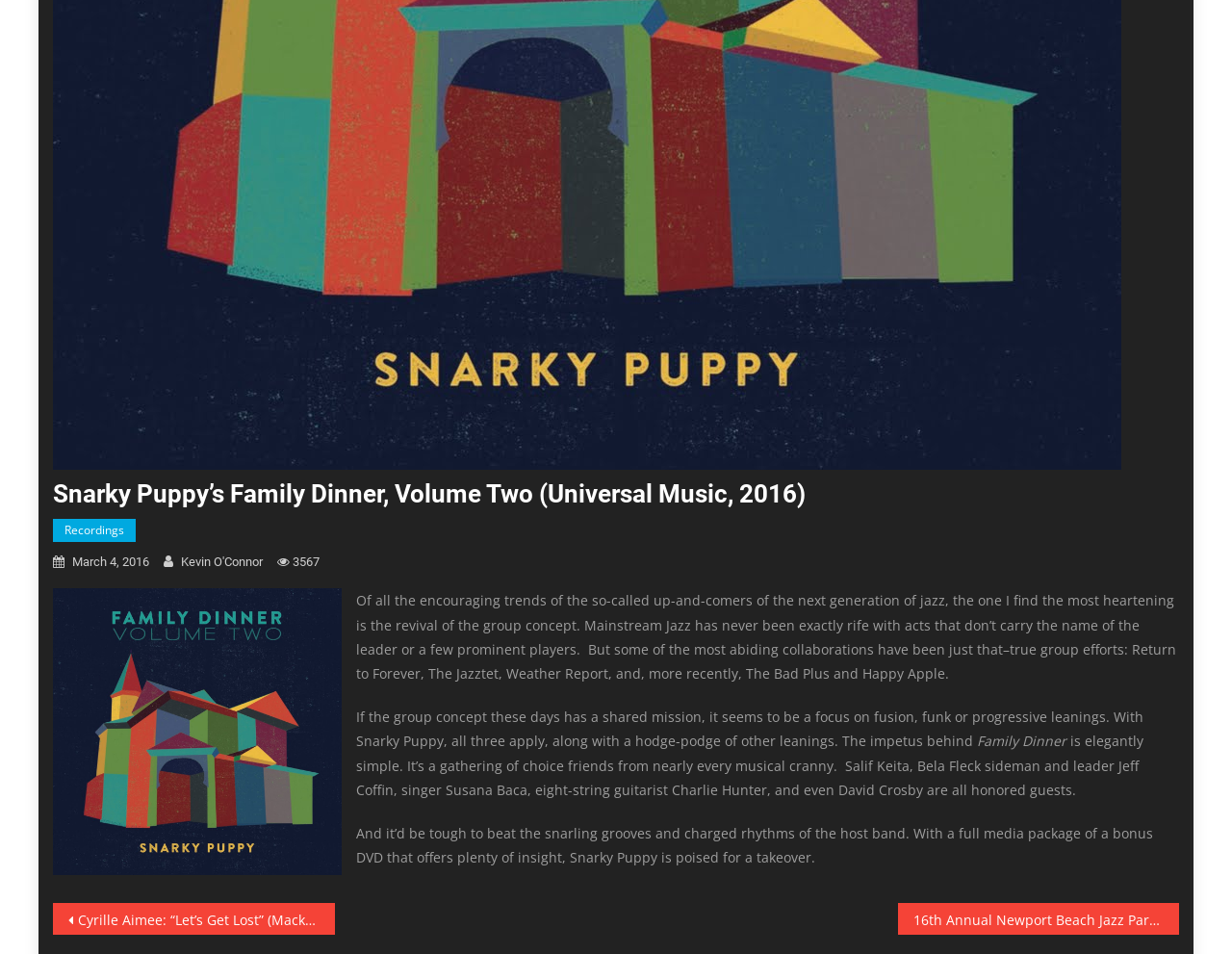Respond to the following question with a brief word or phrase:
How many links are in the header section?

4